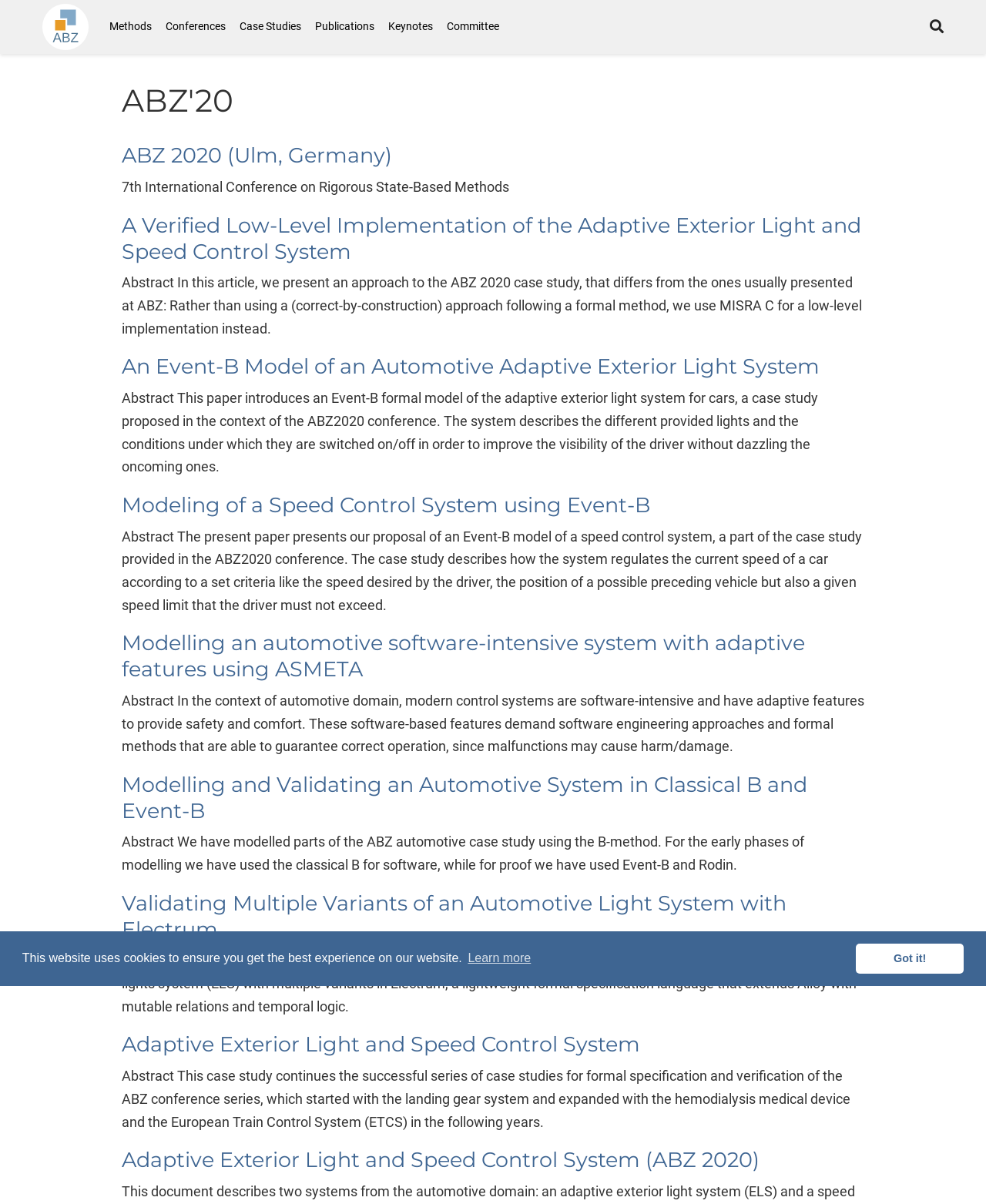Locate the bounding box coordinates of the element's region that should be clicked to carry out the following instruction: "Click the 'Methods' link". The coordinates need to be four float numbers between 0 and 1, i.e., [left, top, right, bottom].

[0.104, 0.011, 0.161, 0.034]